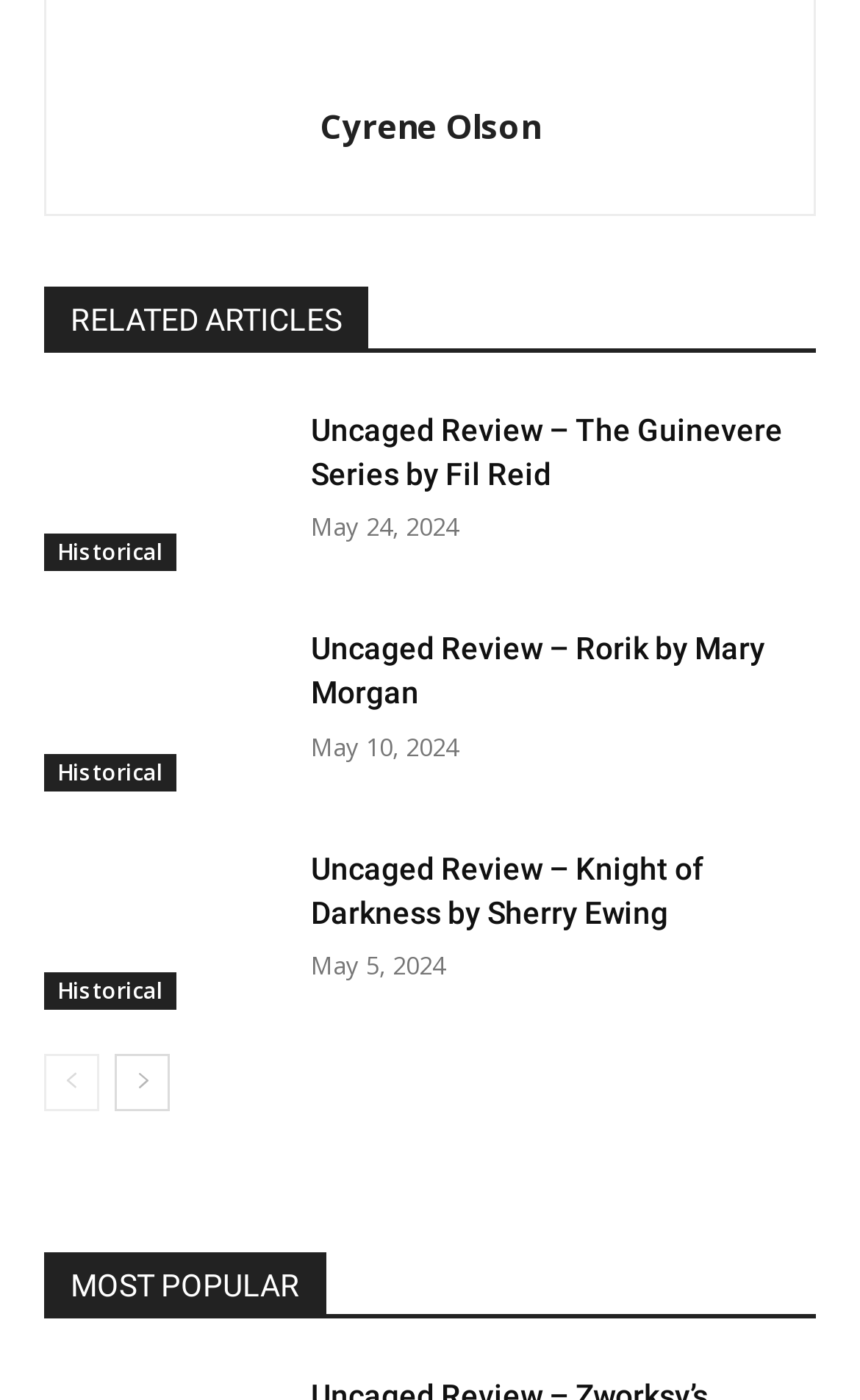Locate the bounding box coordinates of the element that should be clicked to fulfill the instruction: "click on the link to Uncaged Review – The Guinevere Series by Fil Reid".

[0.362, 0.293, 0.949, 0.355]